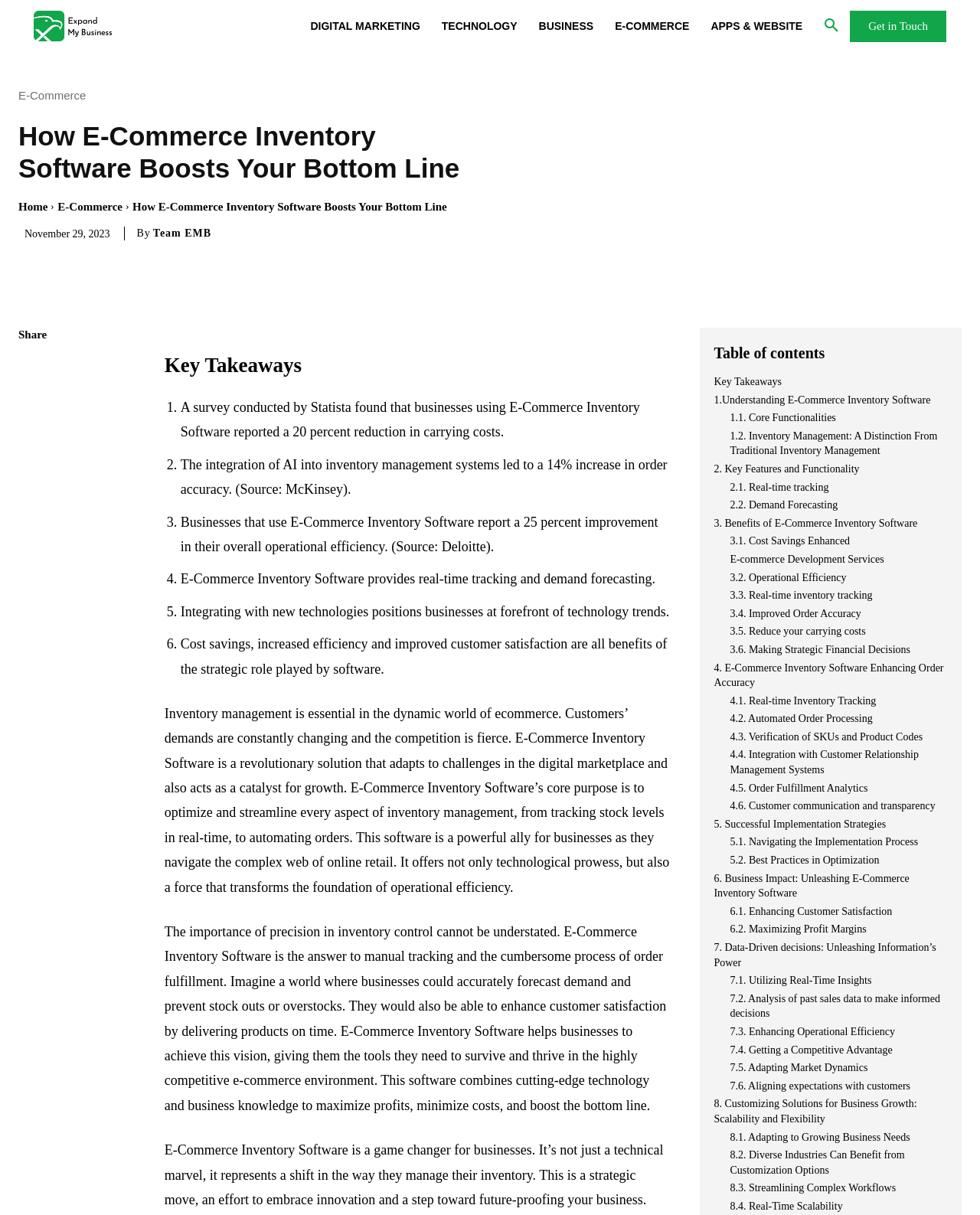Determine the bounding box coordinates of the region that needs to be clicked to achieve the task: "Click on 'Expand My Business'".

[0.034, 0.009, 0.114, 0.034]